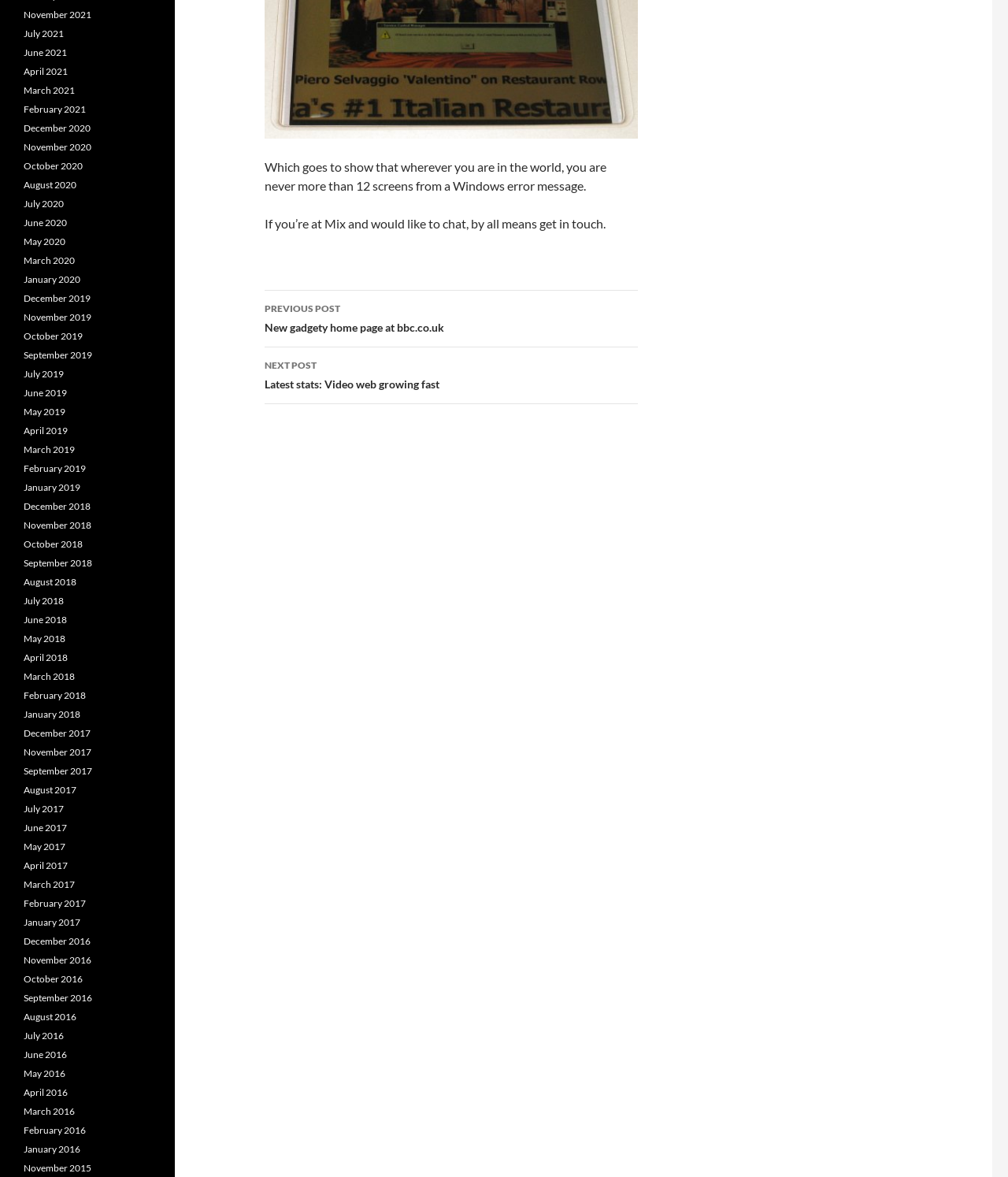Kindly determine the bounding box coordinates for the area that needs to be clicked to execute this instruction: "Share via Facebook".

None